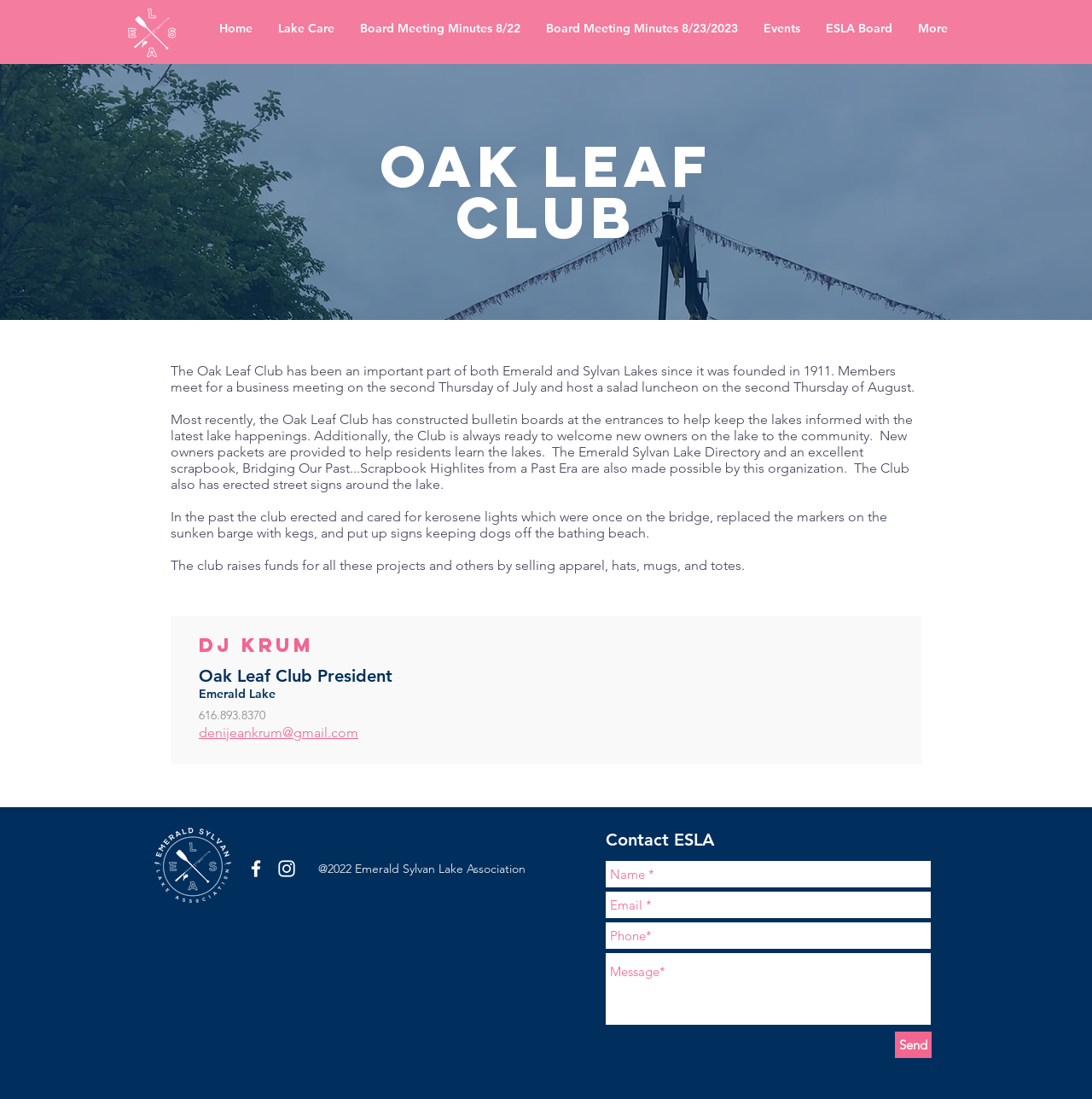Explain the webpage's design and content in an elaborate manner.

The webpage is about the Oak Leaf Club, a community organization that has been part of Emerald and Sylvan Lakes since 1911. At the top left corner, there is an image of the ESLA logo. Below the logo, there is a navigation menu with links to various pages, including "Home", "Lake Care", "Board Meeting Minutes", "Events", and "ESLA Board". 

The main content of the page is divided into two sections. The first section has a heading "Oak Leaf Club" and provides a brief history of the club, its activities, and its contributions to the community. There are three paragraphs of text that describe the club's past and present endeavors, including constructing bulletin boards, welcoming new owners, and raising funds by selling apparel and other items.

The second section appears to be a contact or about page, with a heading "Dj Krum" and the title "Oak Leaf Club President". Below this, there is contact information, including an email address and phone number. 

At the bottom of the page, there is a social media bar with links to Facebook and Instagram, represented by white icons. Below the social media bar, there is a copyright notice "@2022 Emerald Sylvan Lake Association". On the right side of the page, there is a contact form with fields for name, email, phone, and a message, along with a "Send" button.